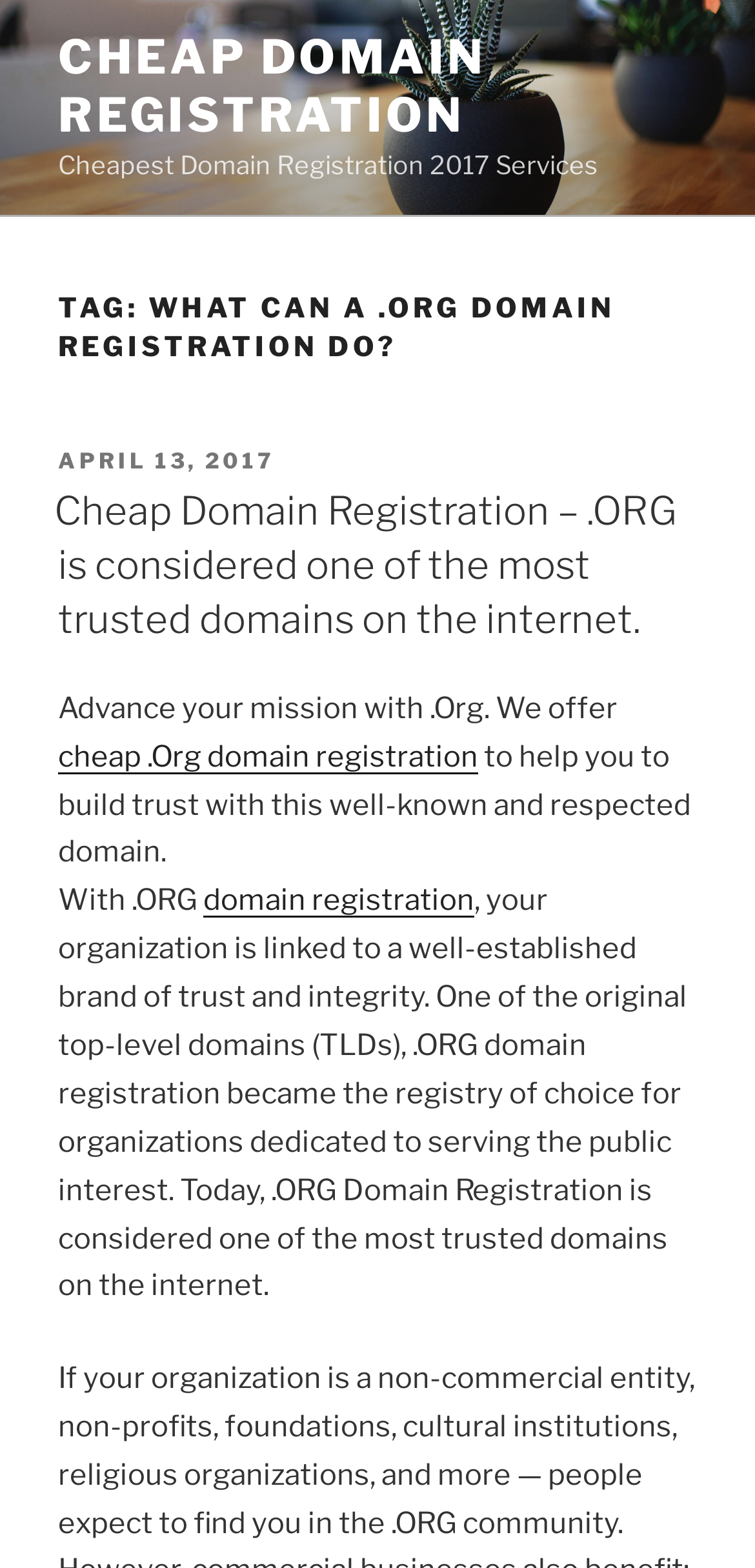What is the purpose of .ORG domain registration?
Based on the screenshot, provide a one-word or short-phrase response.

To serve the public interest